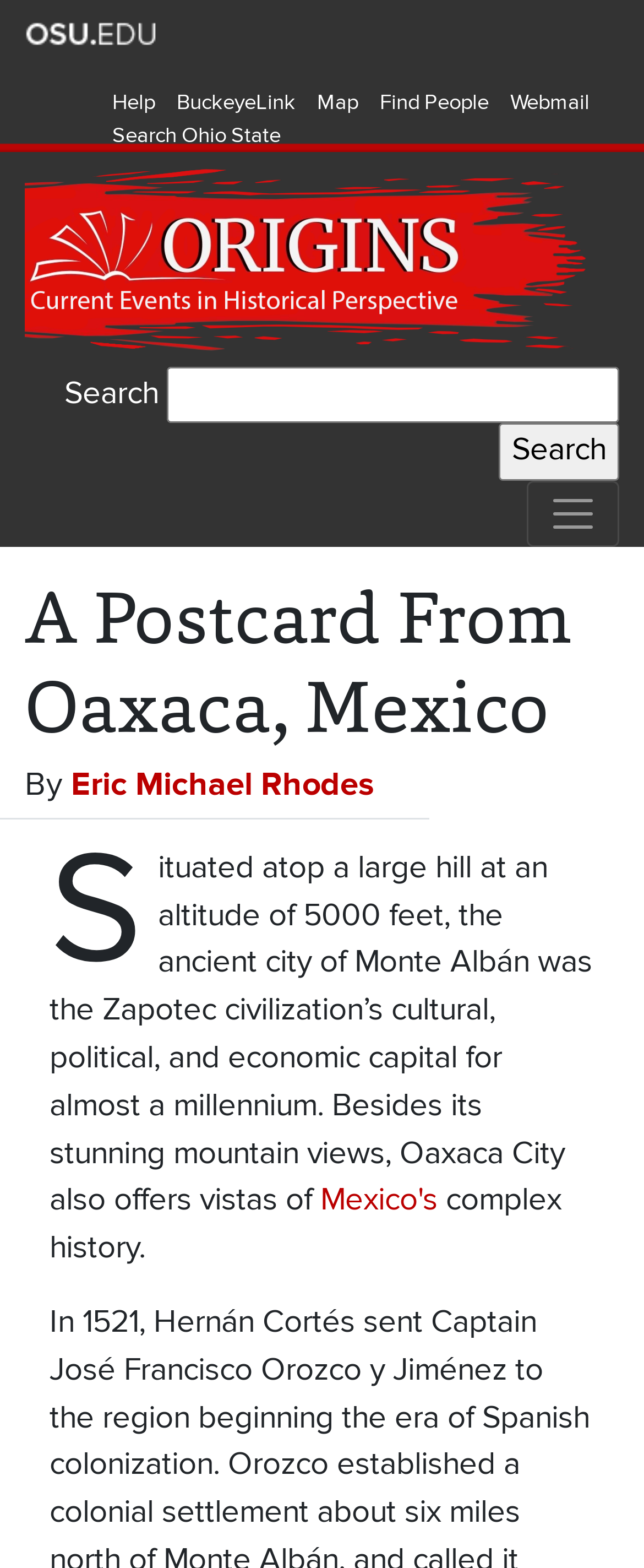Identify the bounding box for the UI element that is described as follows: "The Ohio State University website".

[0.038, 0.014, 0.244, 0.031]